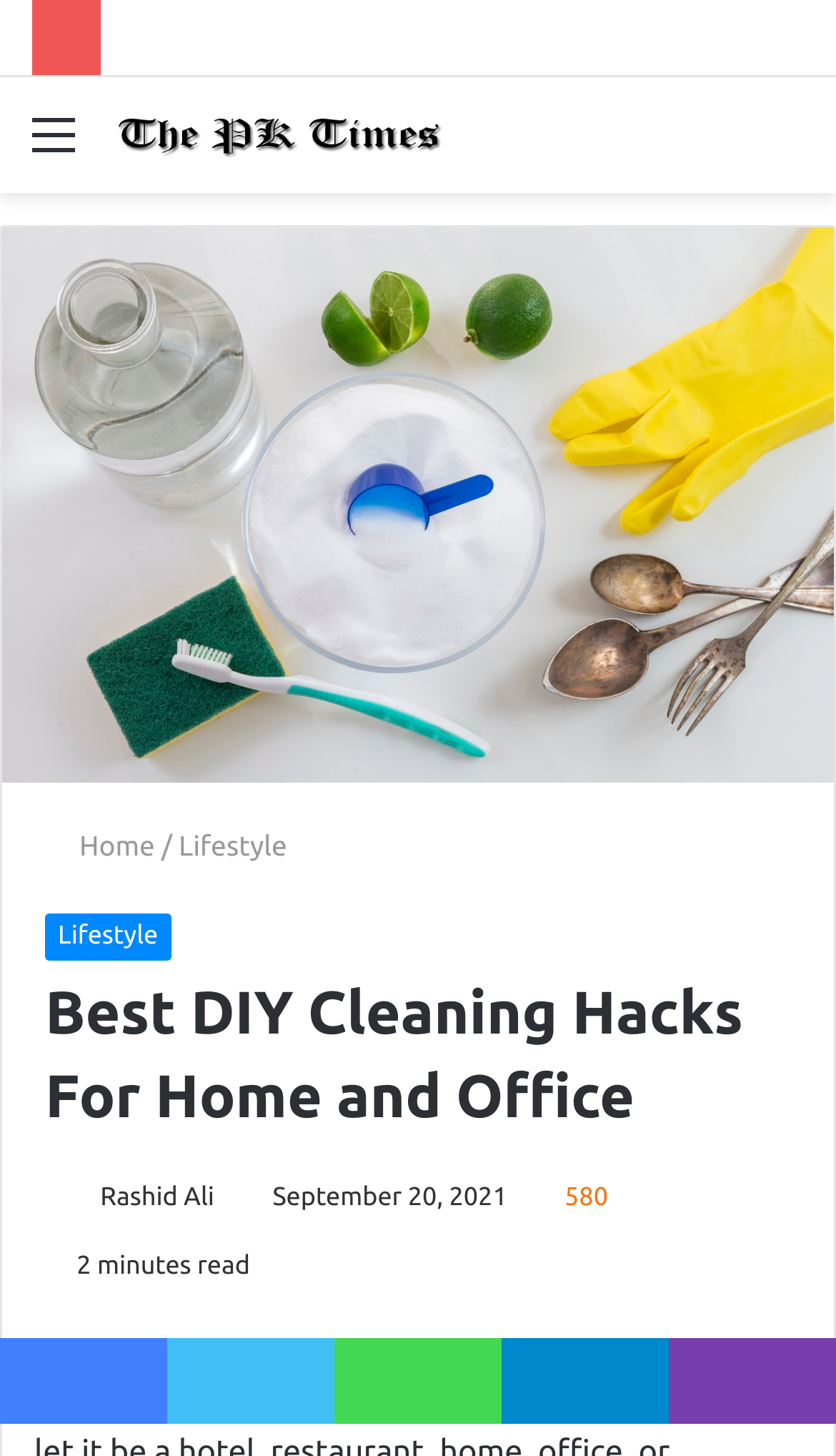How long does it take to read the article?
Refer to the image and answer the question using a single word or phrase.

2 minutes